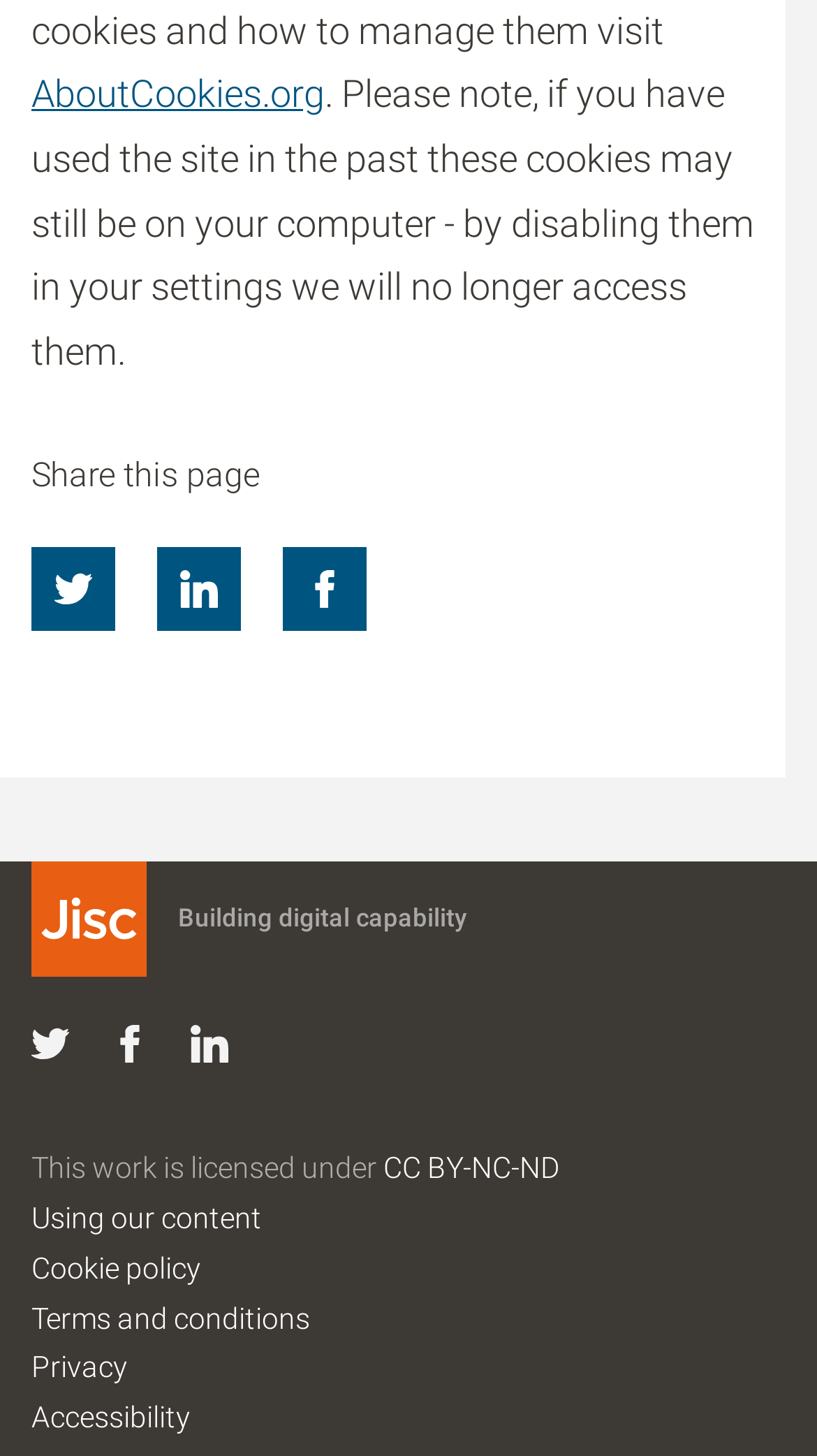Give a one-word or short phrase answer to the question: 
How many menu items are in the navigation section?

6